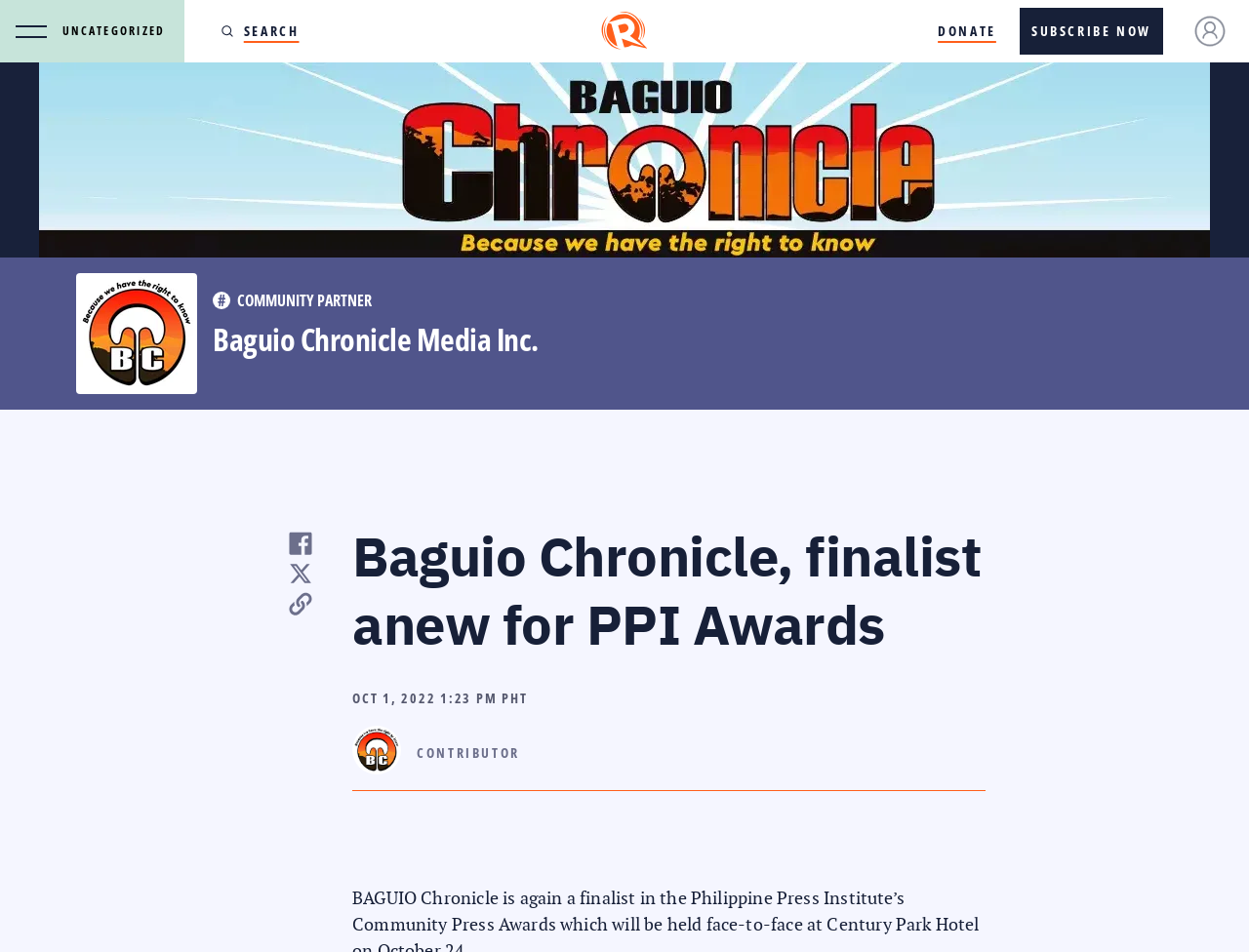What is the role of the contributor?
Refer to the screenshot and answer in one word or phrase.

Contributor